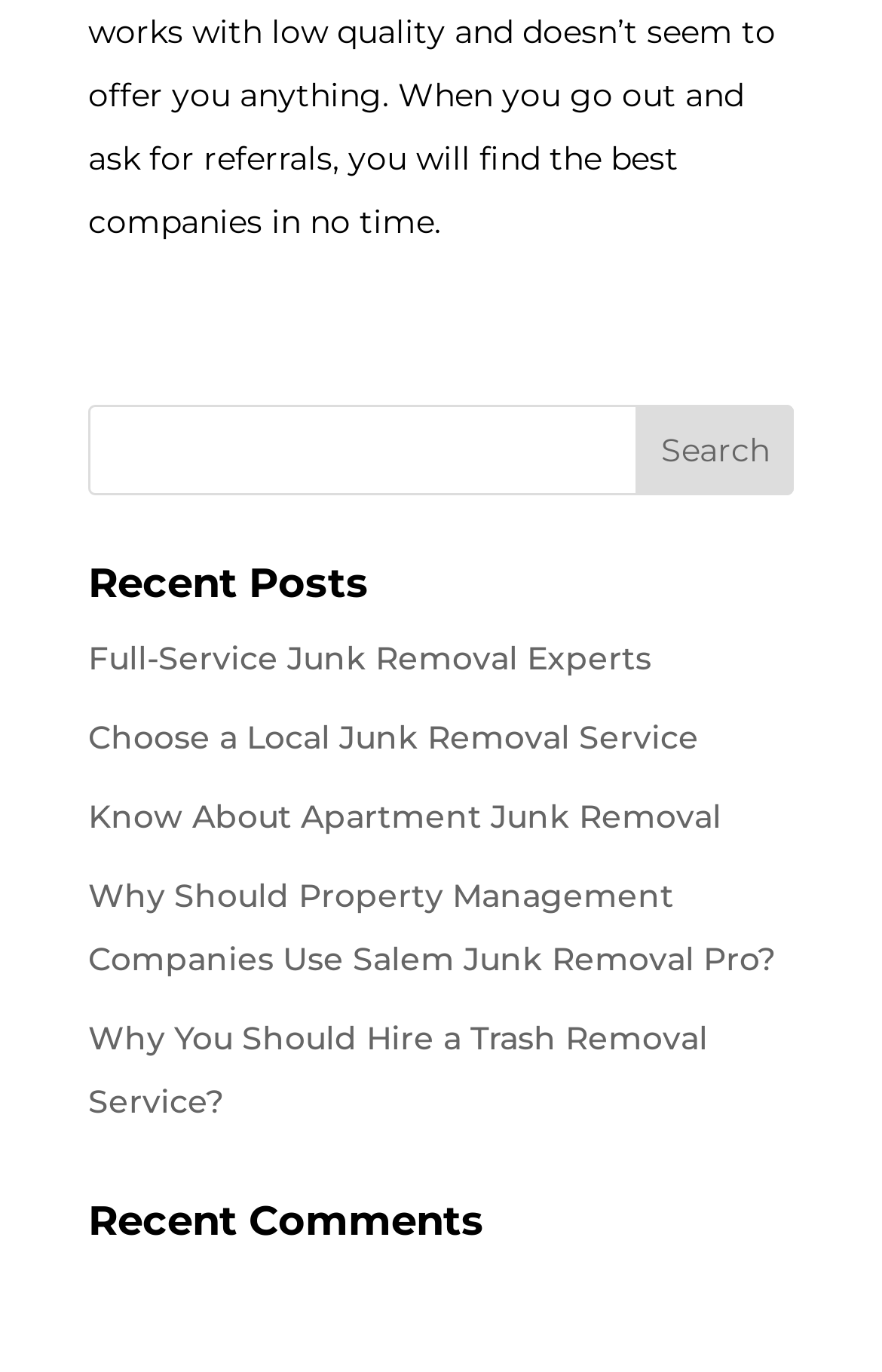Give a short answer to this question using one word or a phrase:
What is the topic of the links under 'Recent Posts'?

Junk Removal